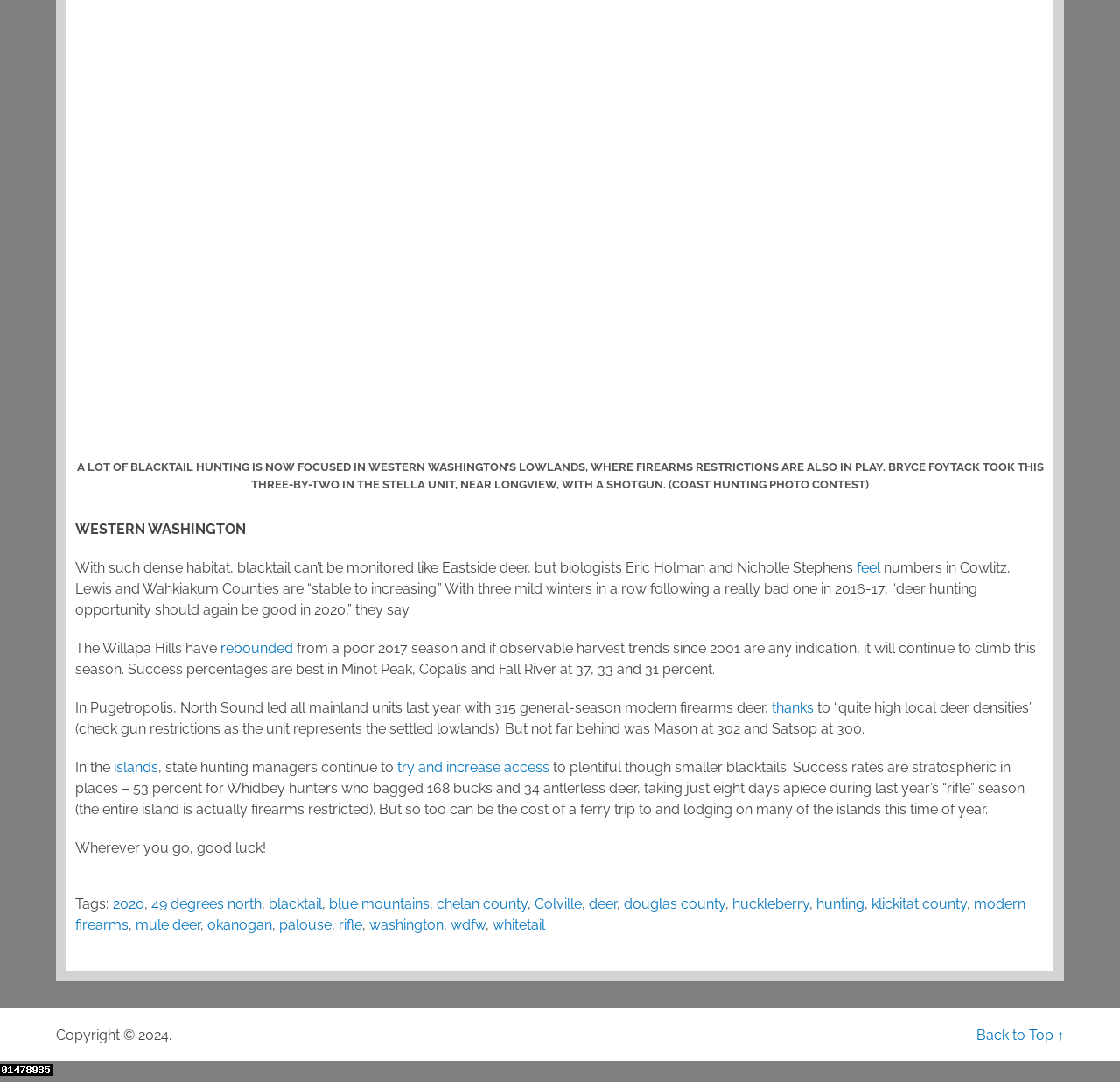Please determine the bounding box coordinates of the element's region to click in order to carry out the following instruction: "View the 'Latest Activities'". The coordinates should be four float numbers between 0 and 1, i.e., [left, top, right, bottom].

None